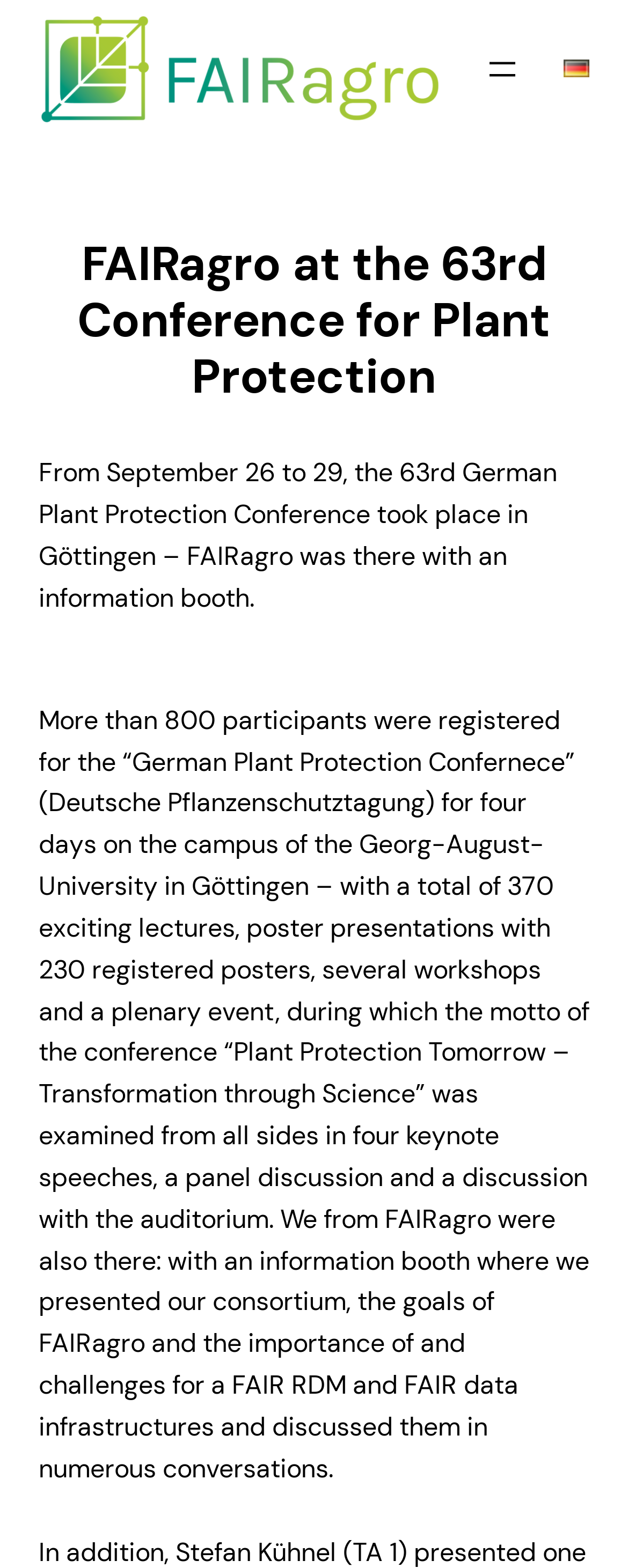Please reply to the following question using a single word or phrase: 
How many posters were registered?

230